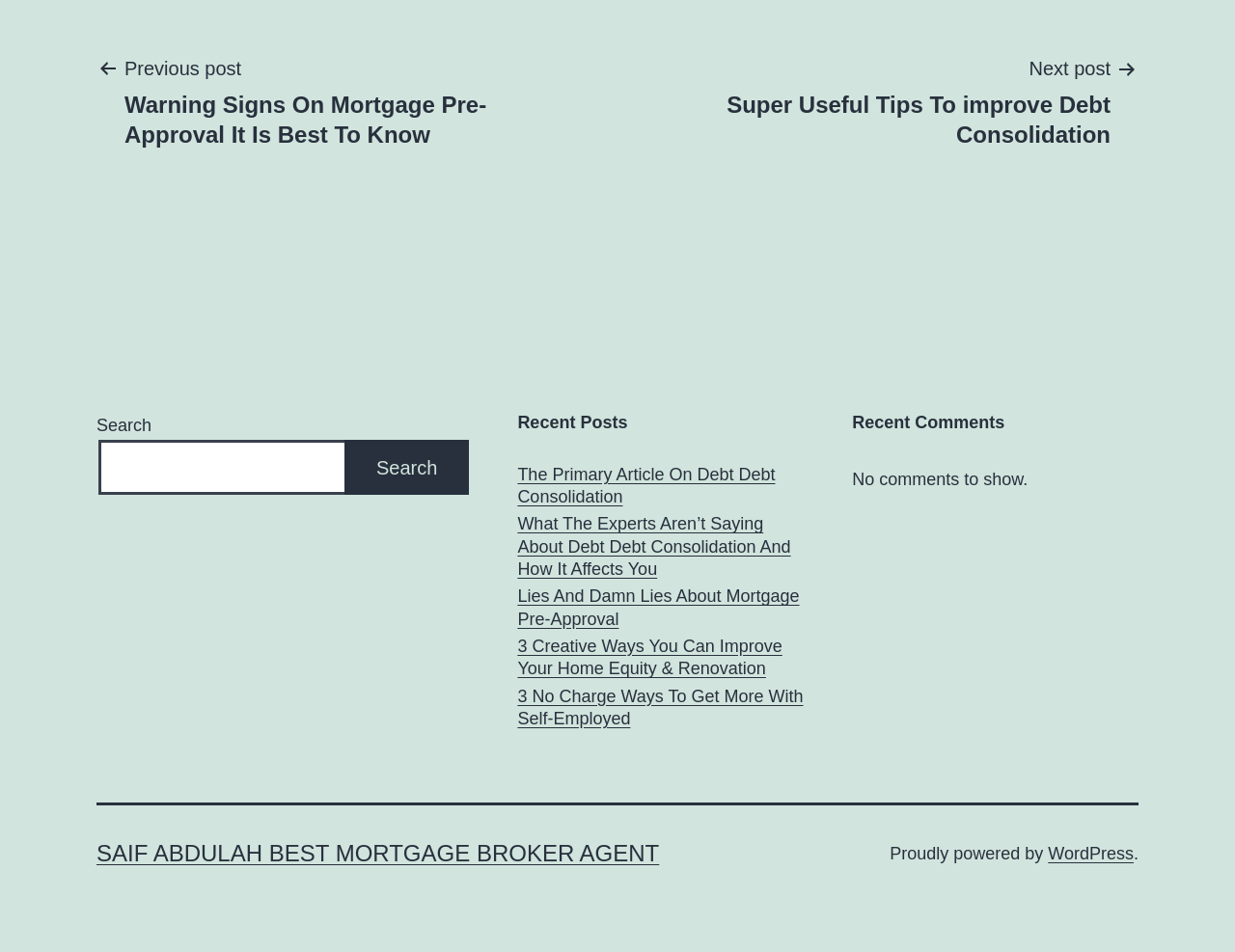Analyze the image and provide a detailed answer to the question: What is the author of the website?

I found the answer by looking at the footer section, where it says 'SAIF ABDULAH BEST MORTGAGE BROKER AGENT'. This suggests that SAIF ABDULAH is the author or owner of the website.